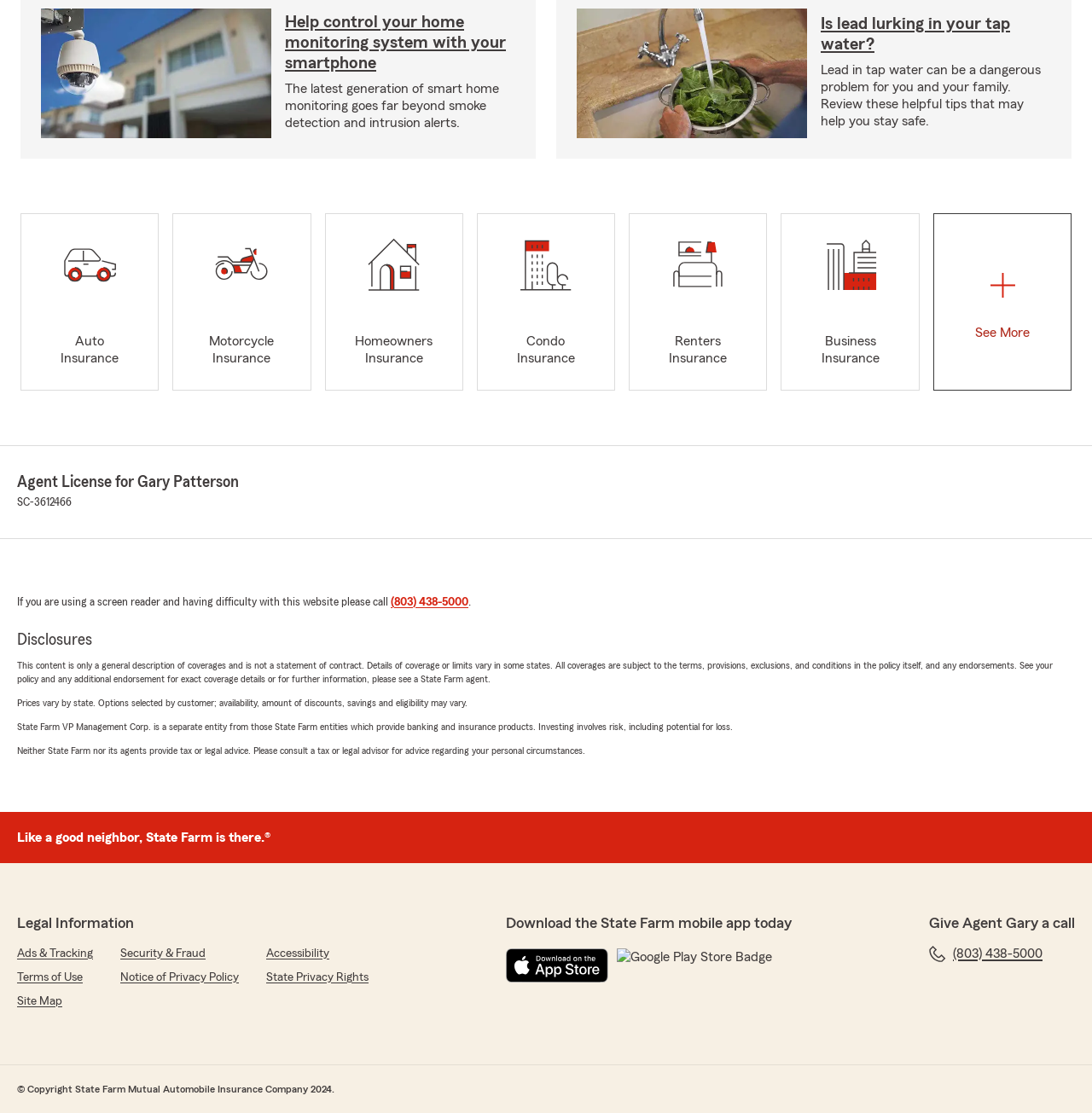What type of insurance is mentioned in the top-left corner?
Respond with a short answer, either a single word or a phrase, based on the image.

Auto Insurance